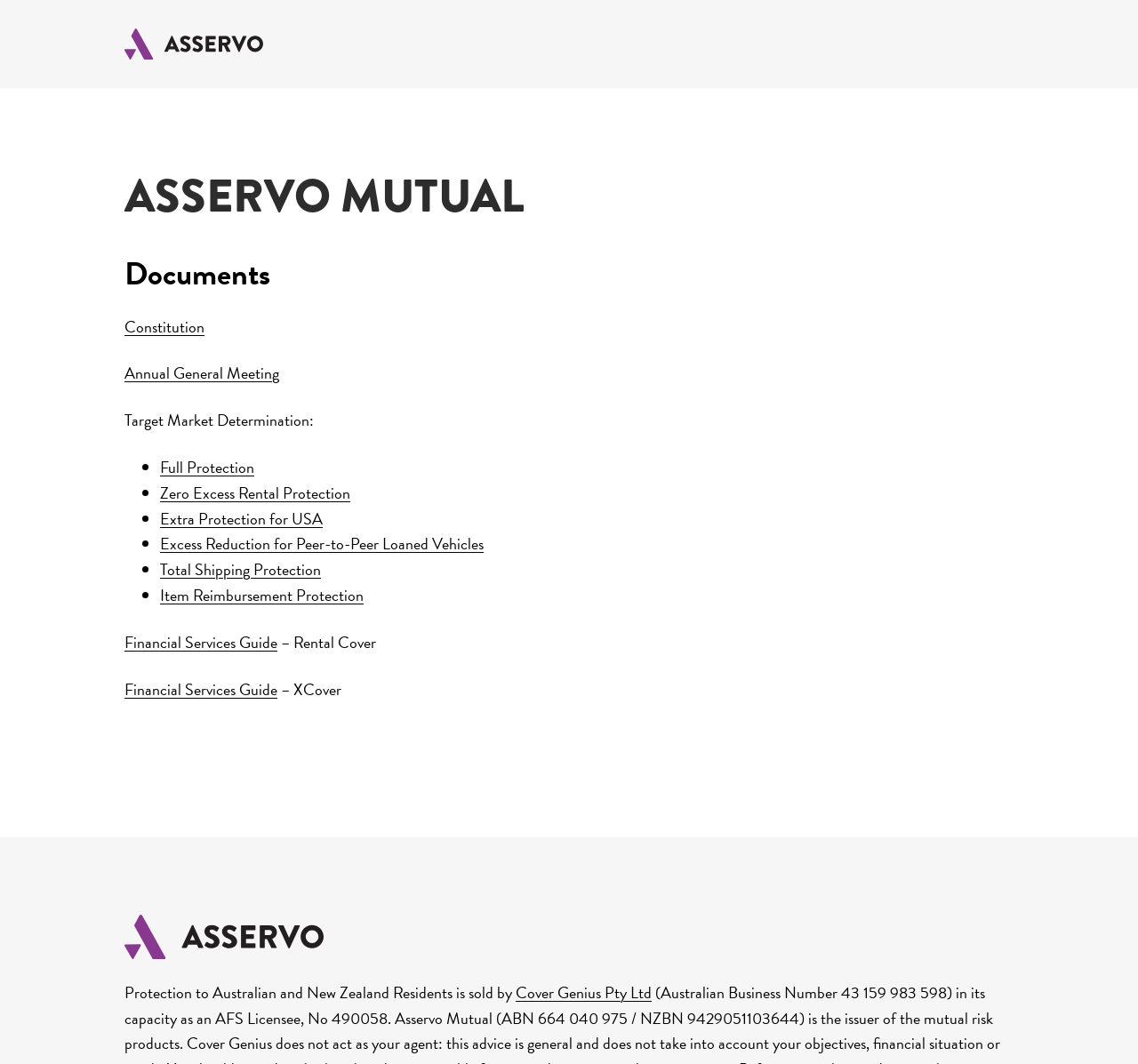Please locate the bounding box coordinates of the element's region that needs to be clicked to follow the instruction: "Click on Constitution". The bounding box coordinates should be provided as four float numbers between 0 and 1, i.e., [left, top, right, bottom].

[0.109, 0.295, 0.18, 0.318]